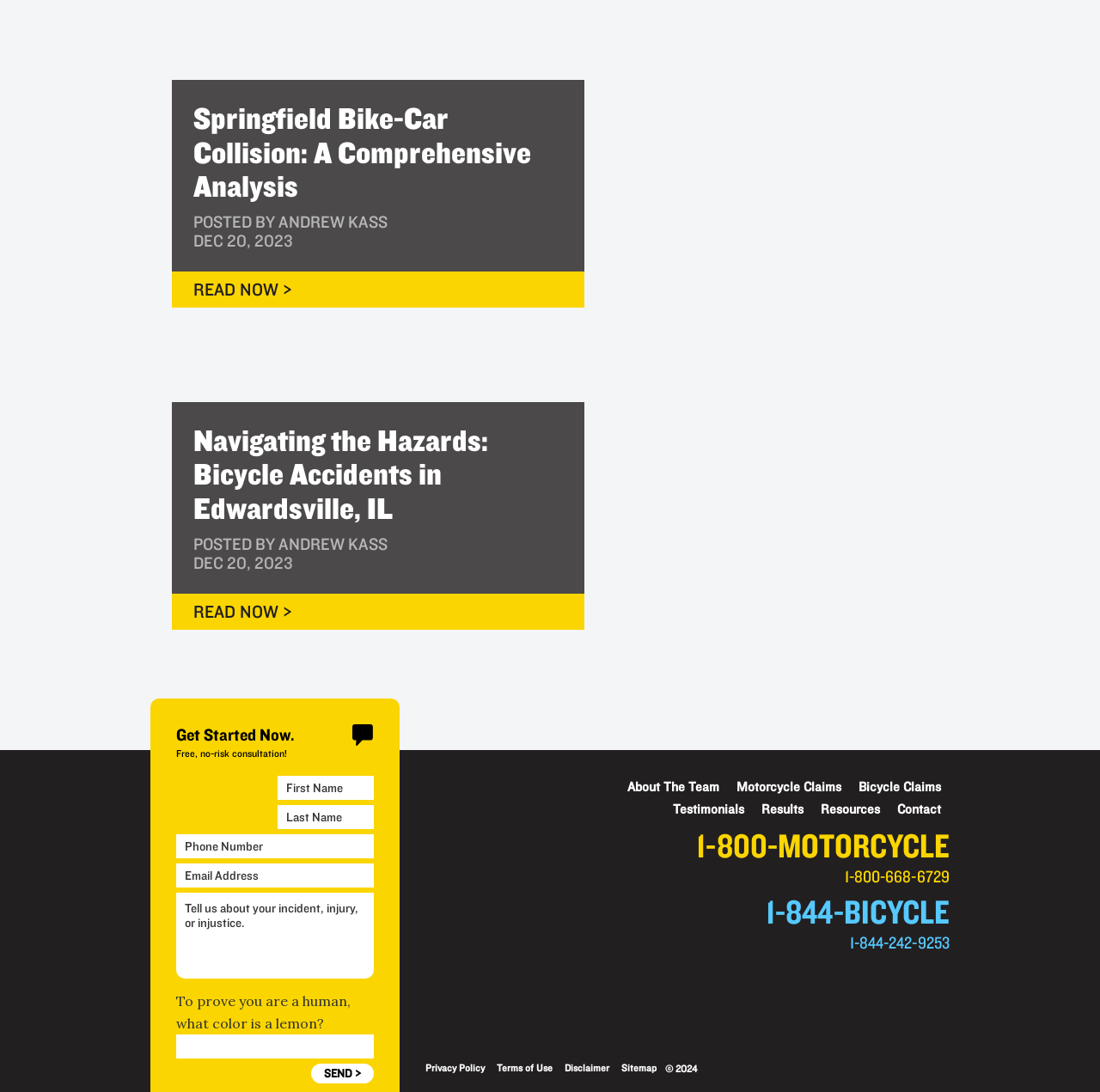Please mark the clickable region by giving the bounding box coordinates needed to complete this instruction: "Learn about the team".

[0.57, 0.714, 0.654, 0.727]